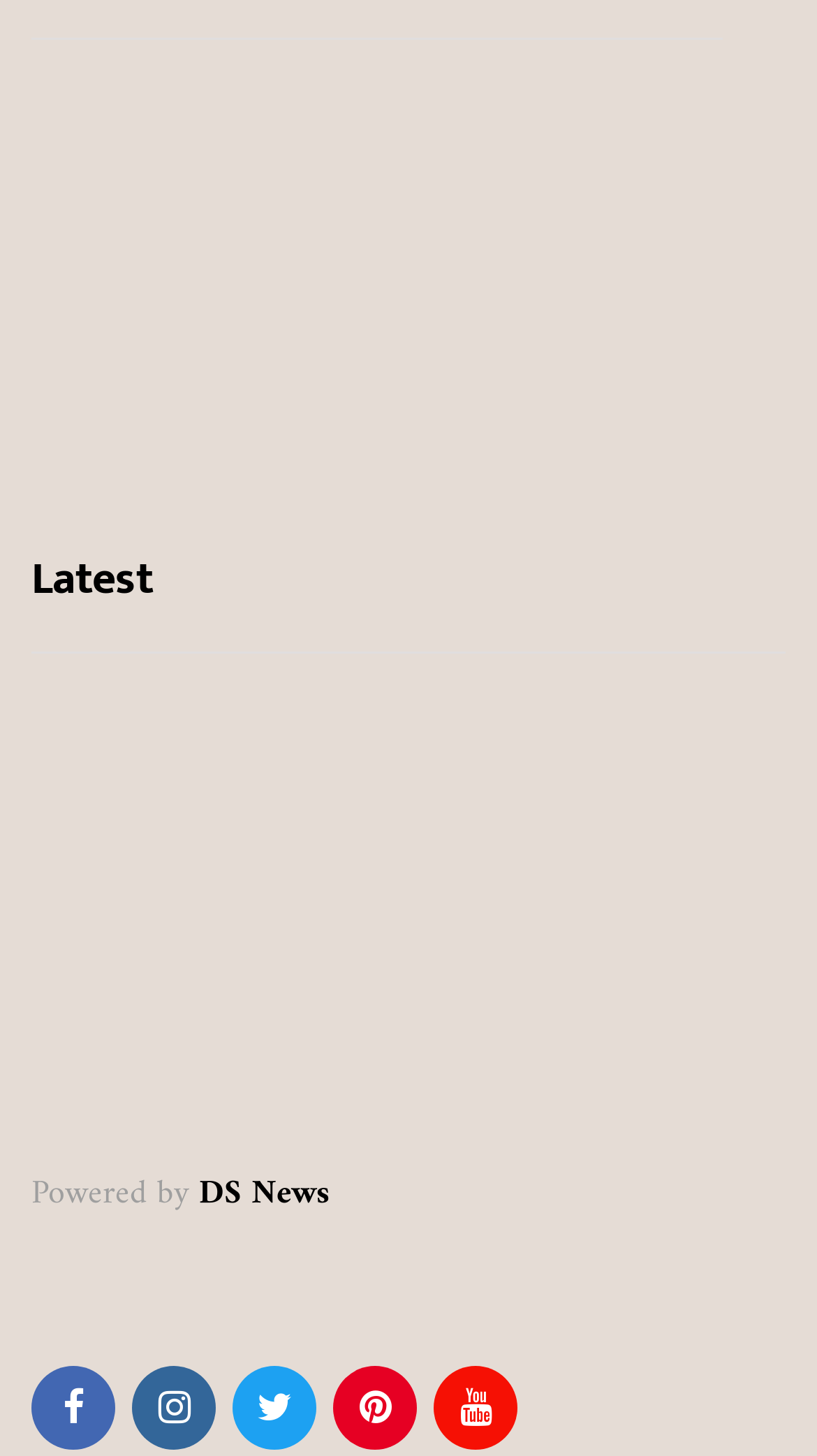Please indicate the bounding box coordinates for the clickable area to complete the following task: "Click the Feet Up Carpet Cleaning of Towson link". The coordinates should be specified as four float numbers between 0 and 1, i.e., [left, top, right, bottom].

None